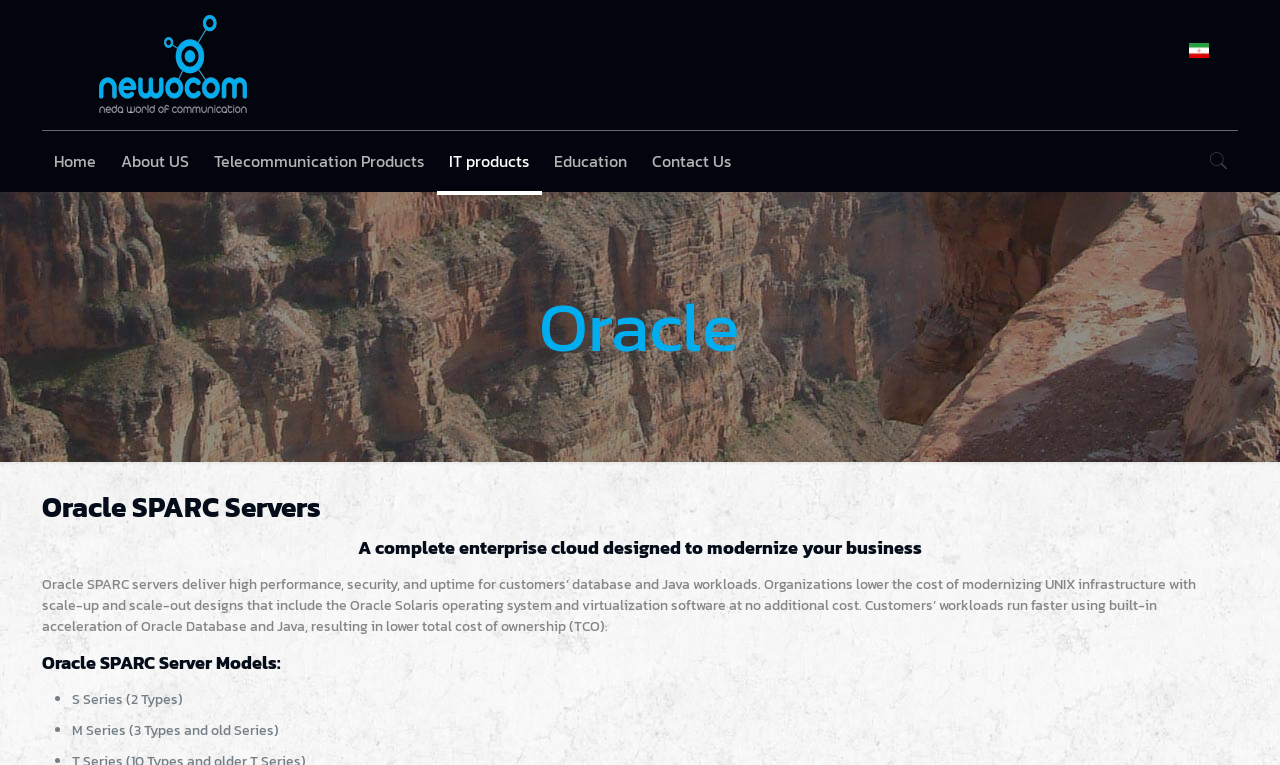How many types of products are mentioned?
Give a single word or phrase as your answer by examining the image.

2